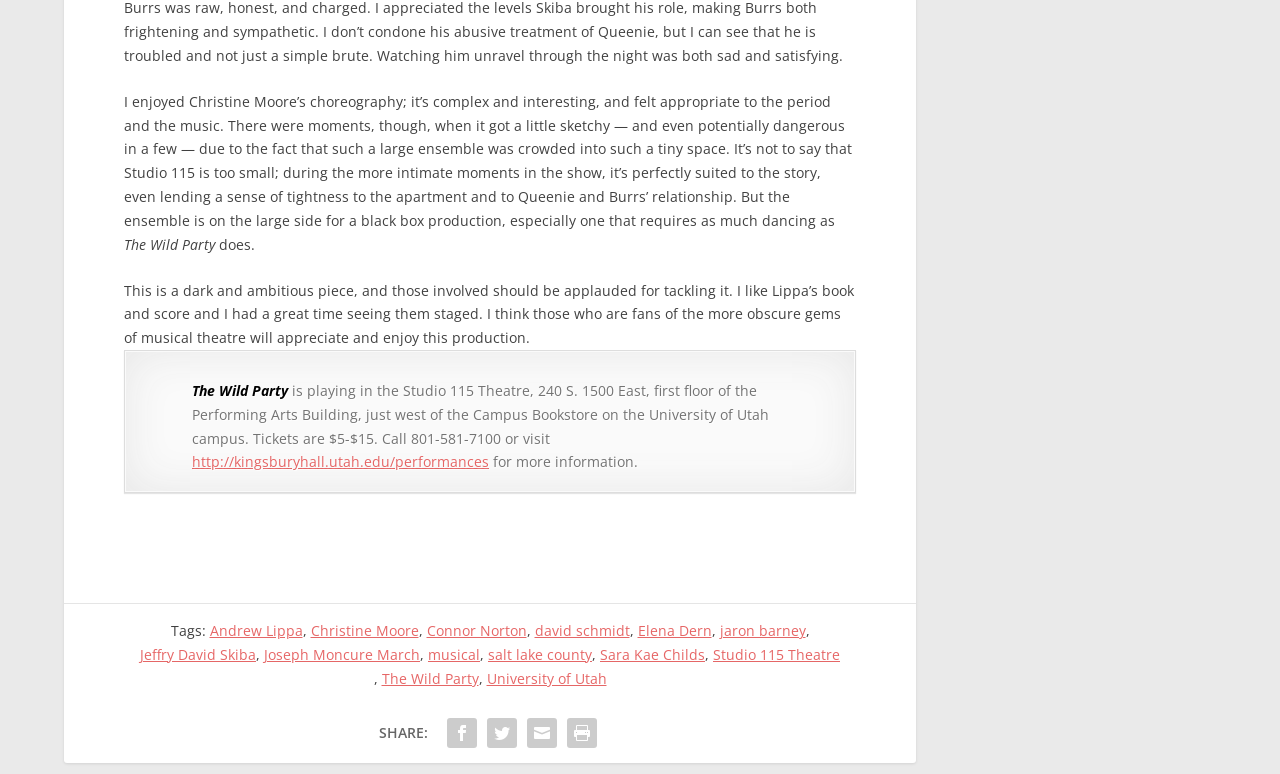Please identify the bounding box coordinates of the region to click in order to complete the task: "Get information about the Studio 115 Theatre". The coordinates must be four float numbers between 0 and 1, specified as [left, top, right, bottom].

[0.557, 0.868, 0.656, 0.898]